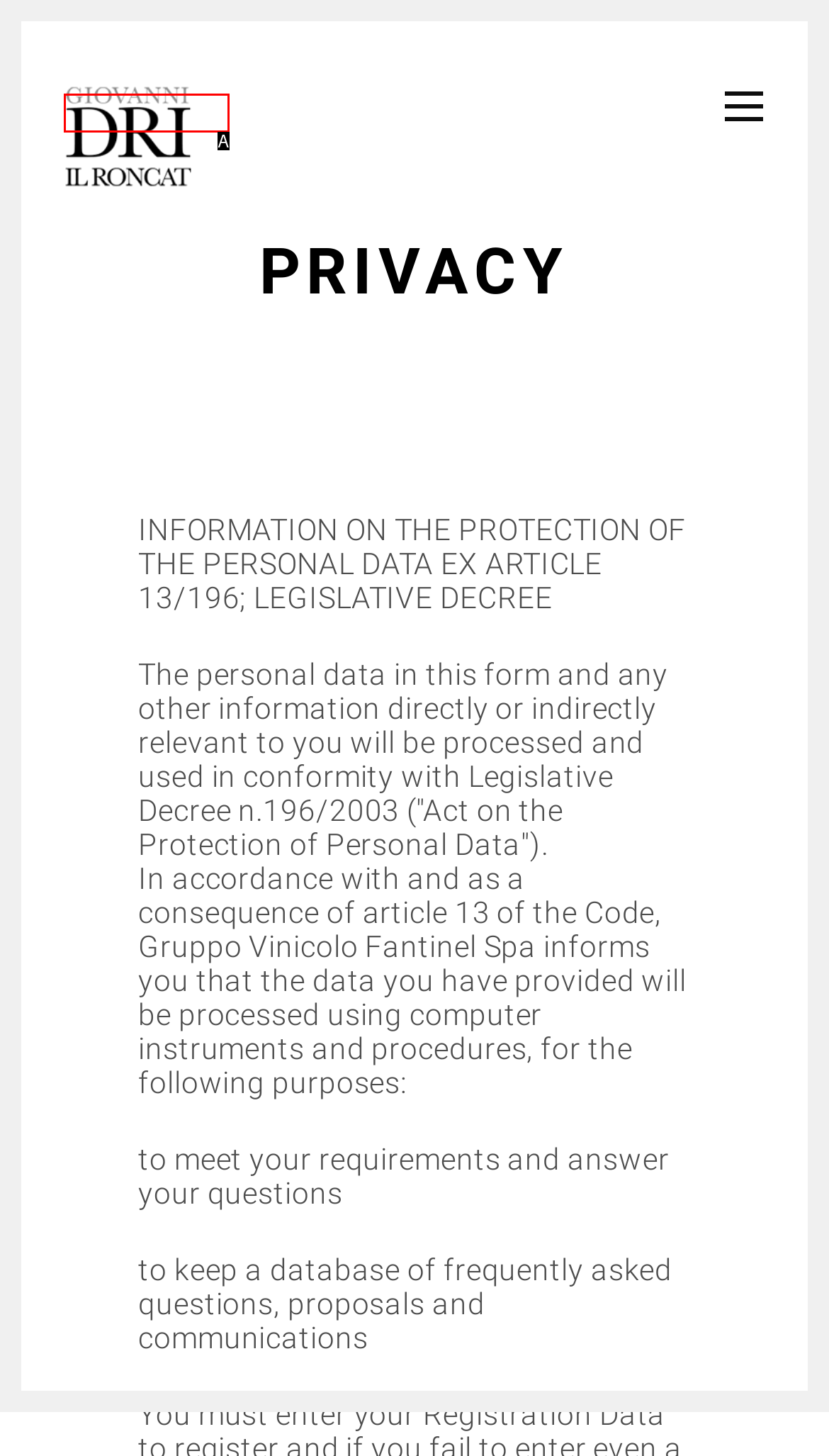From the choices given, find the HTML element that matches this description: alt="Logo". Answer with the letter of the selected option directly.

A